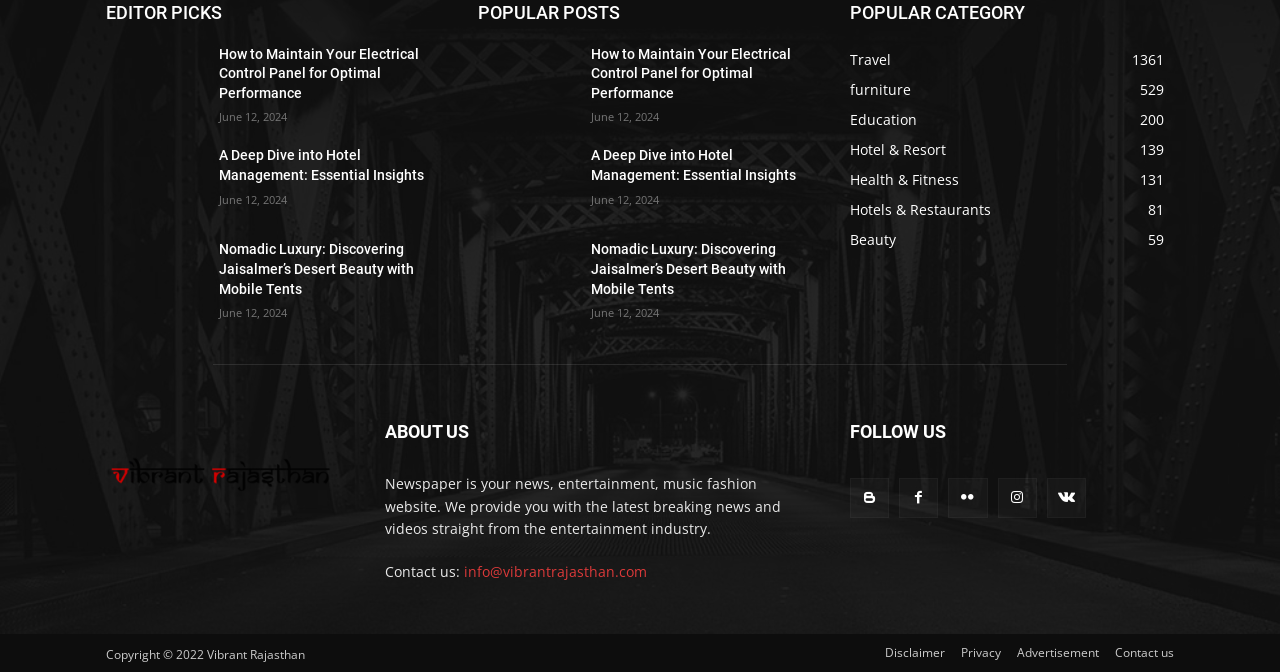What is the name of the website?
Answer the question in as much detail as possible.

The name of the website can be found in the 'ABOUT US' section, which is 'Newspaper'.